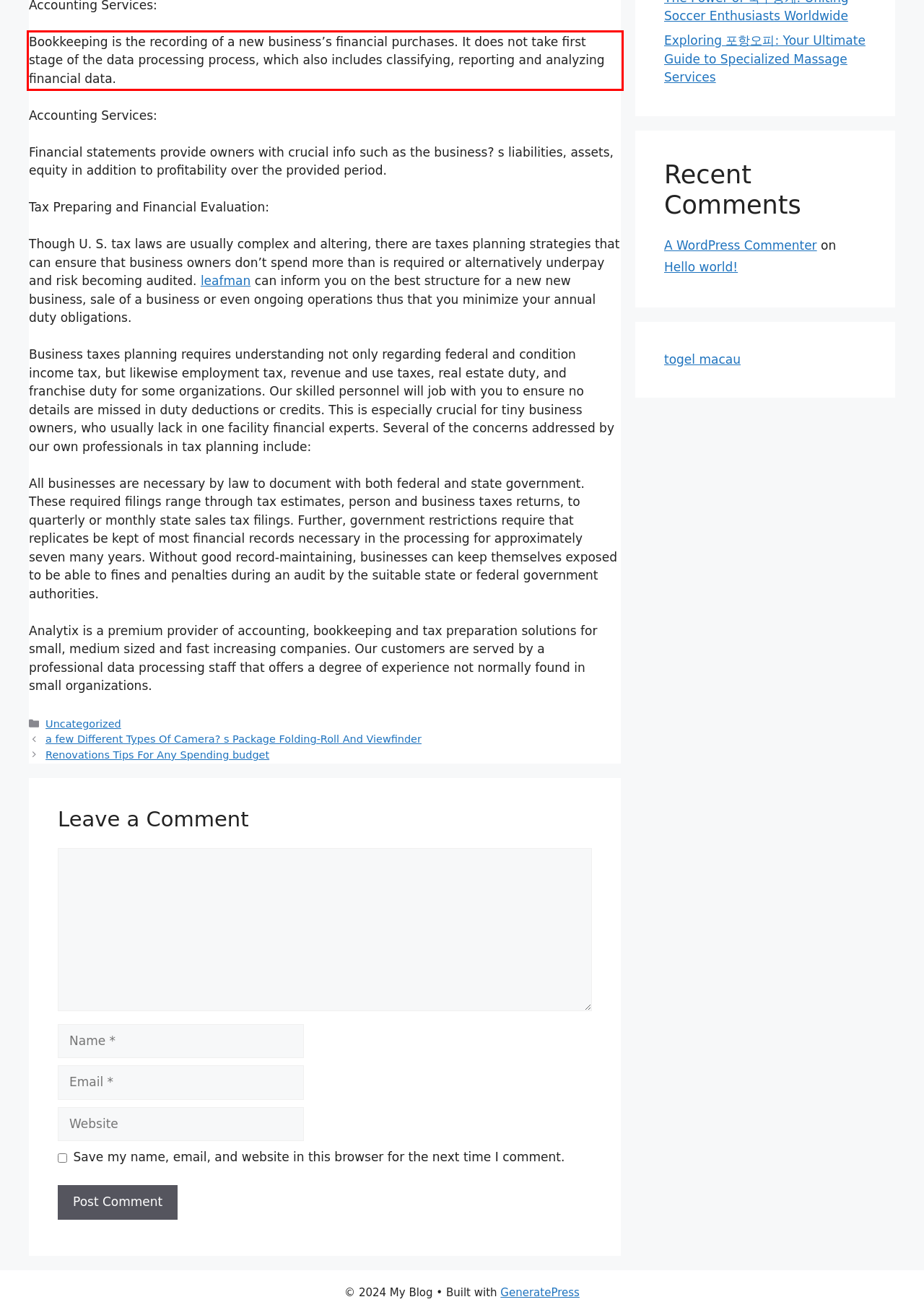From the provided screenshot, extract the text content that is enclosed within the red bounding box.

Bookkeeping is the recording of a new business’s financial purchases. It does not take first stage of the data processing process, which also includes classifying, reporting and analyzing financial data.